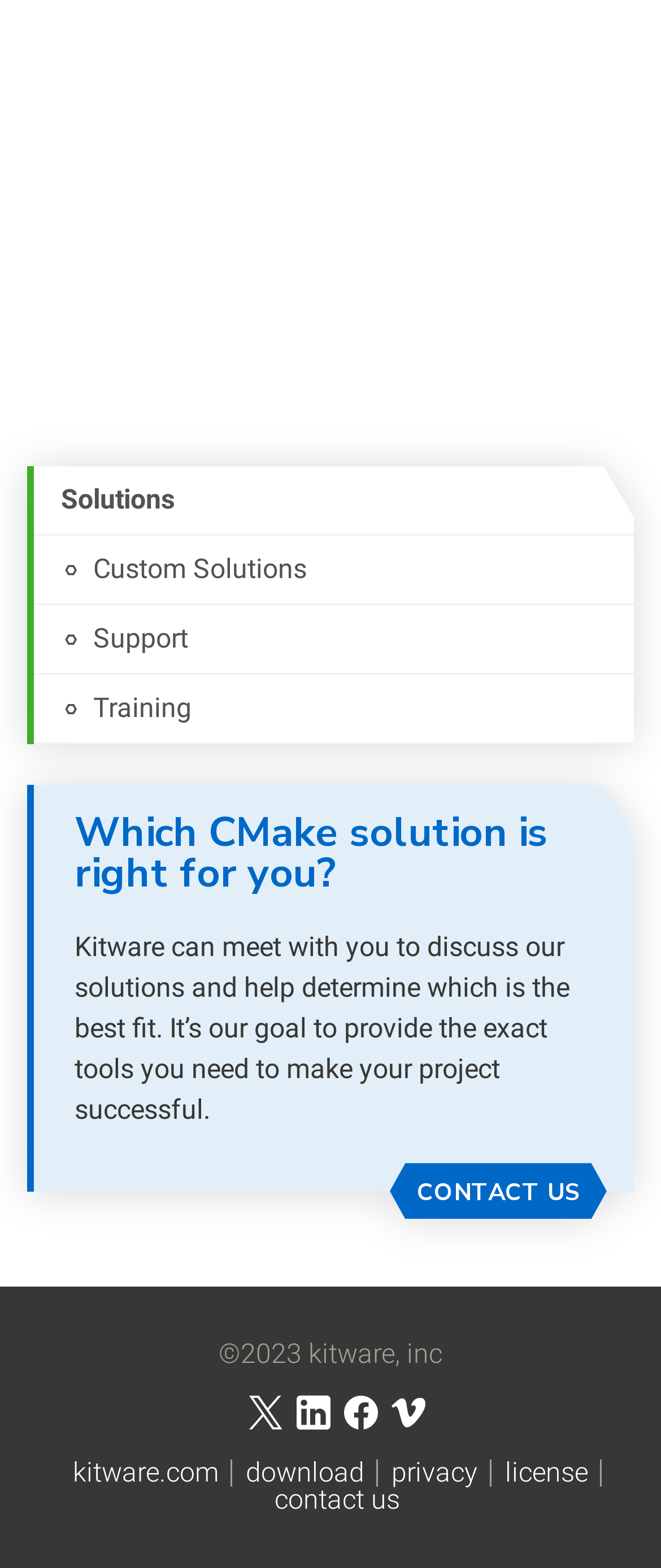How many links are there in the footer?
Answer briefly with a single word or phrase based on the image.

5